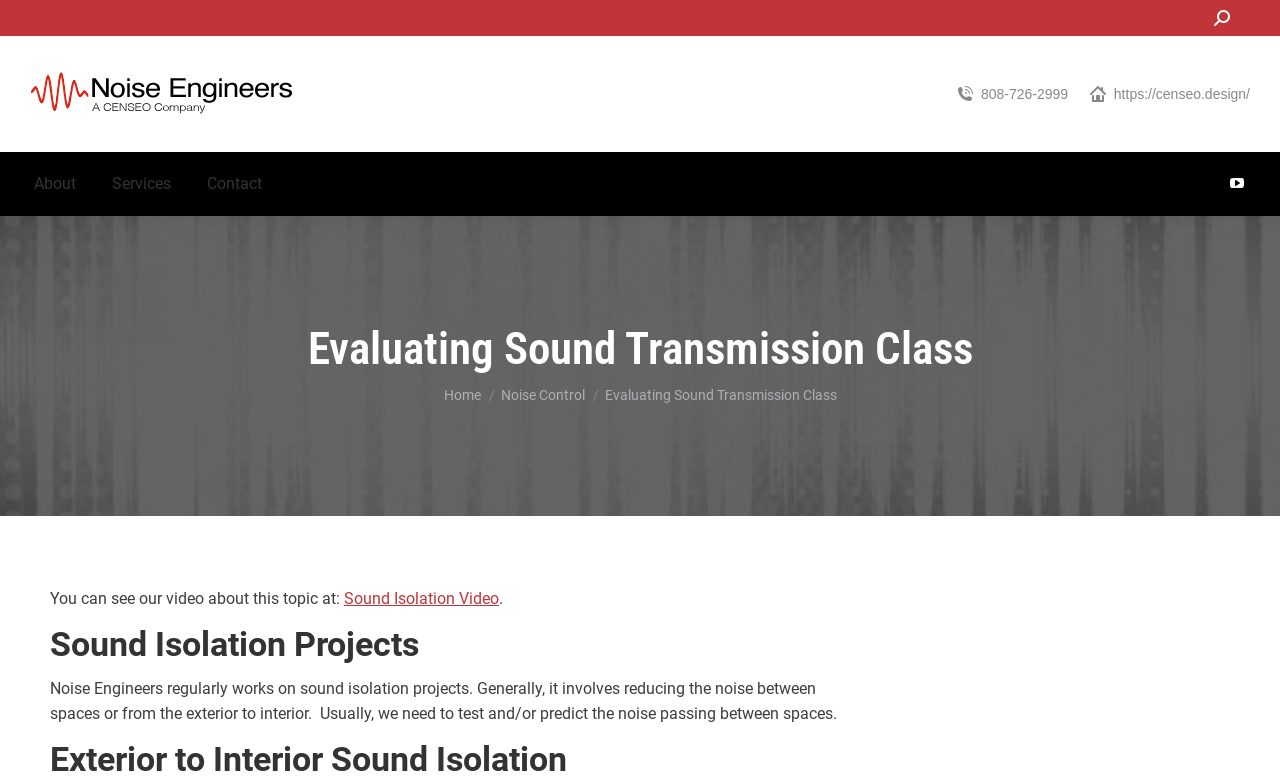What is the topic of the video mentioned on the webpage?
Respond to the question with a well-detailed and thorough answer.

I found the topic of the video by looking at the link element with the bounding box coordinates [0.269, 0.756, 0.39, 0.78], which contains the text 'Sound Isolation Video'. This link is mentioned in the context of a video about sound isolation.